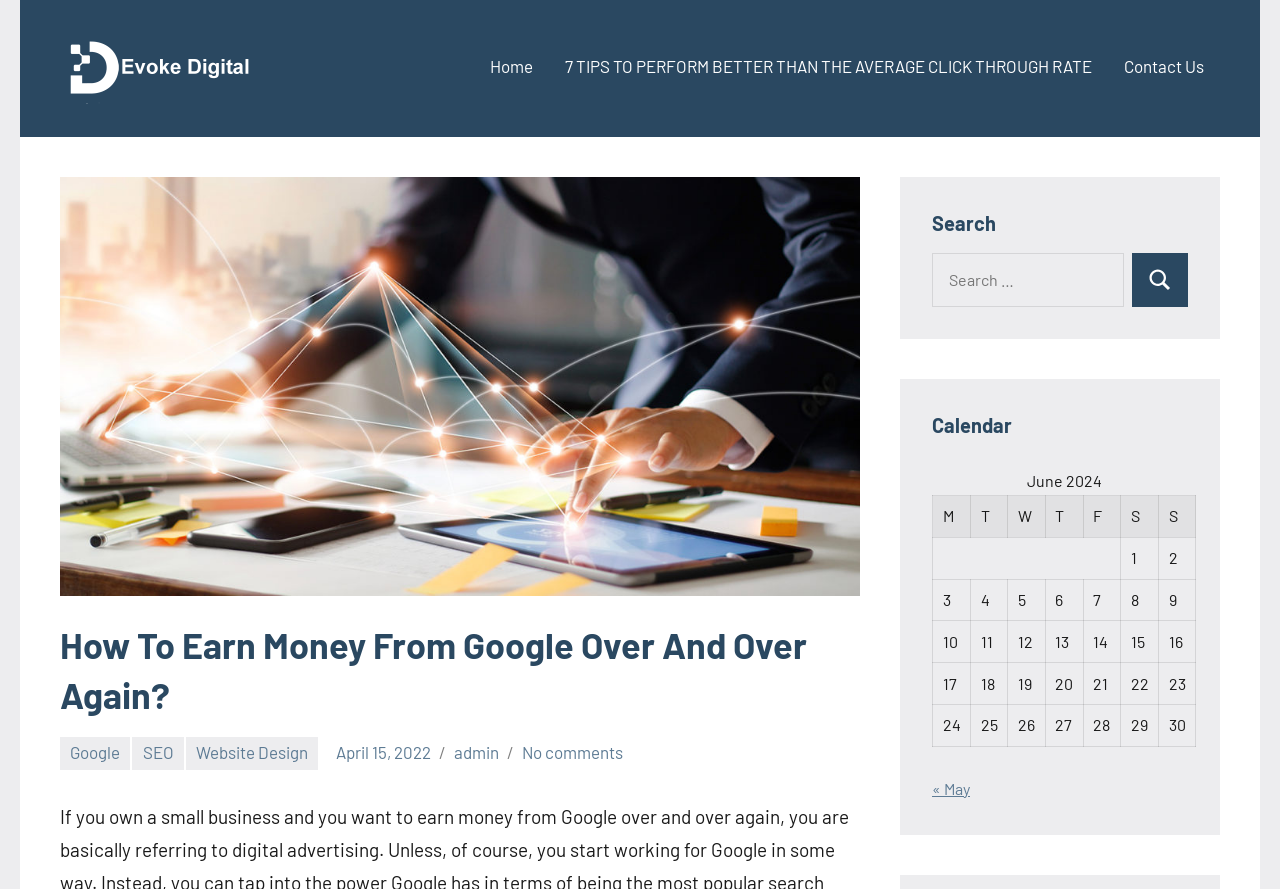Please identify the bounding box coordinates for the region that you need to click to follow this instruction: "View the calendar for June 2024".

[0.728, 0.525, 0.935, 0.84]